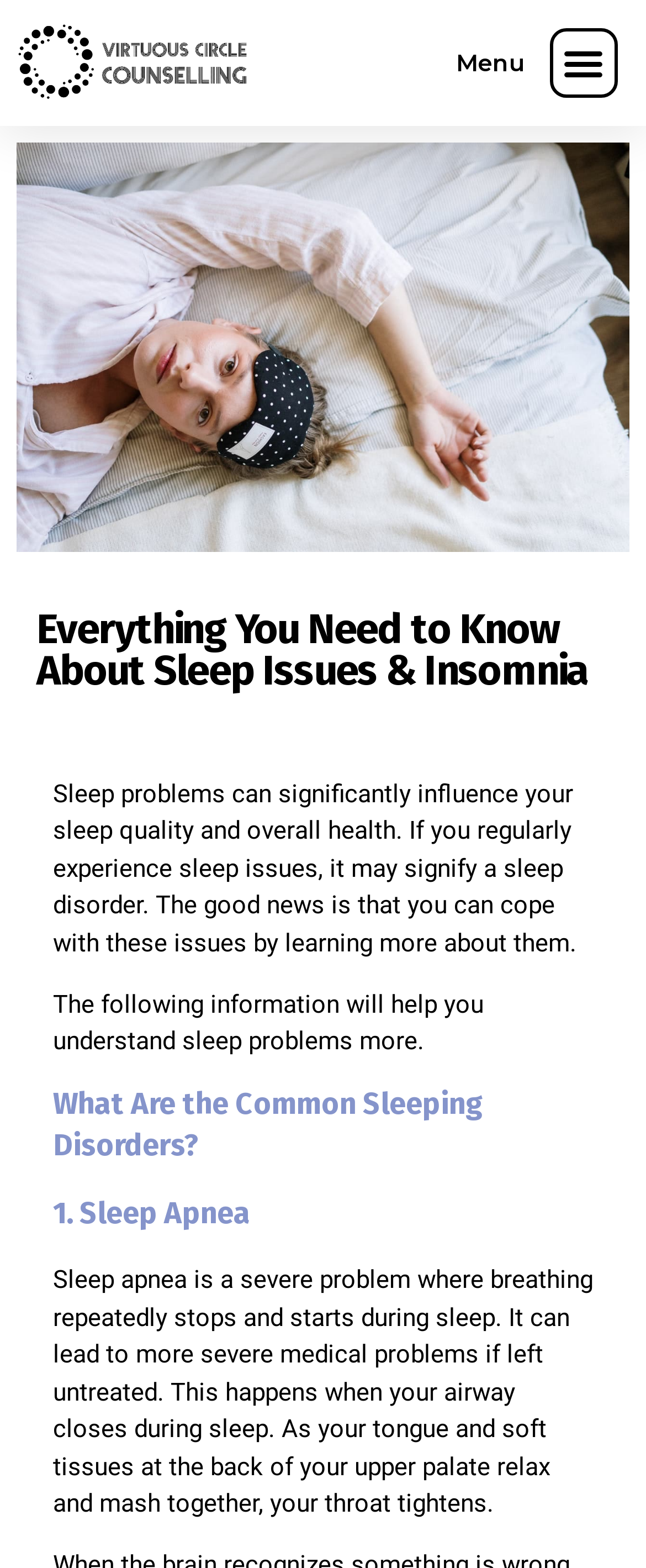Given the description "Menu", determine the bounding box of the corresponding UI element.

[0.85, 0.018, 0.956, 0.062]